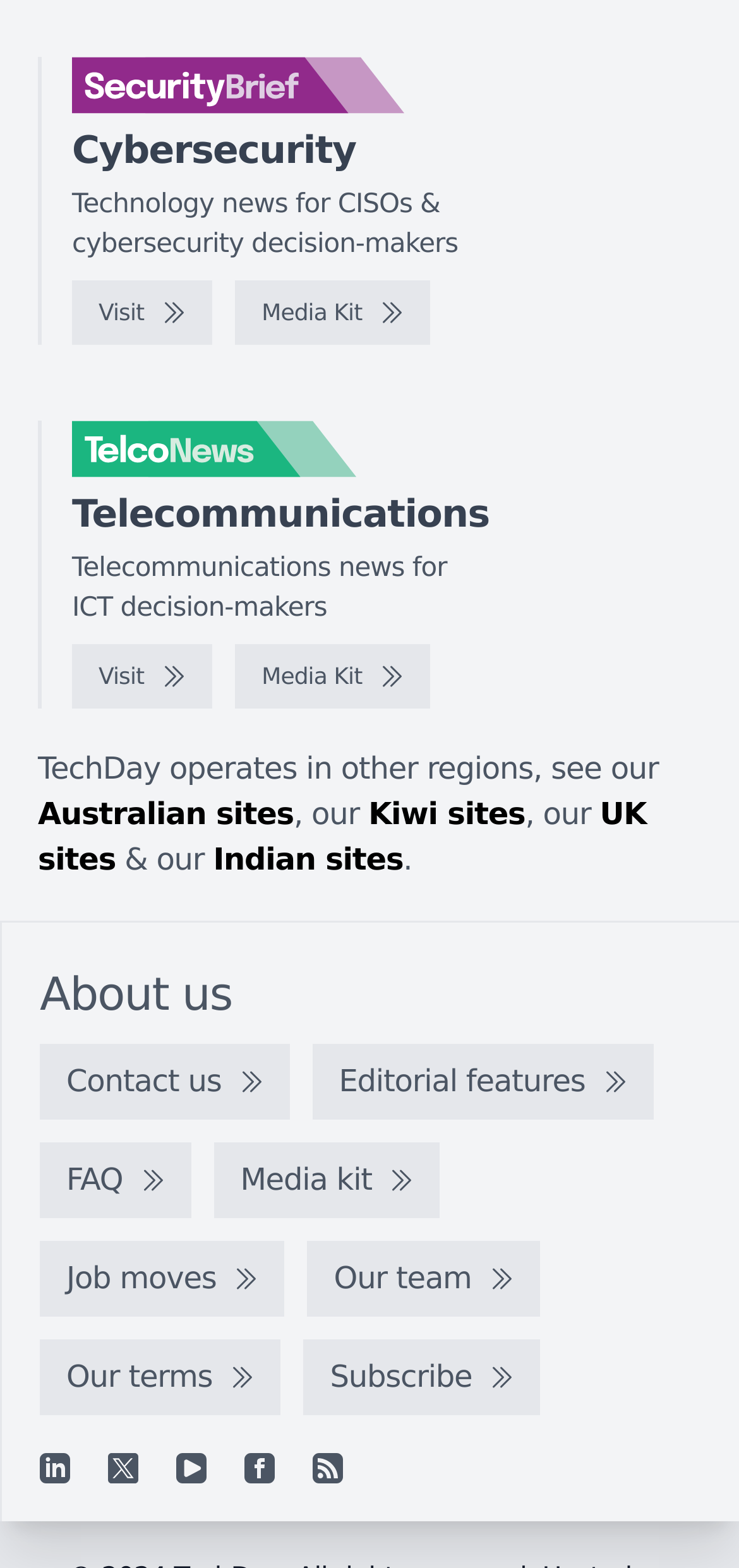Look at the image and give a detailed response to the following question: What is the purpose of the 'About us' link?

The 'About us' link is likely to take users to a page that provides information about the website, its mission, its team, and its history. The purpose of the link is to allow users to learn more about the website and its creators.